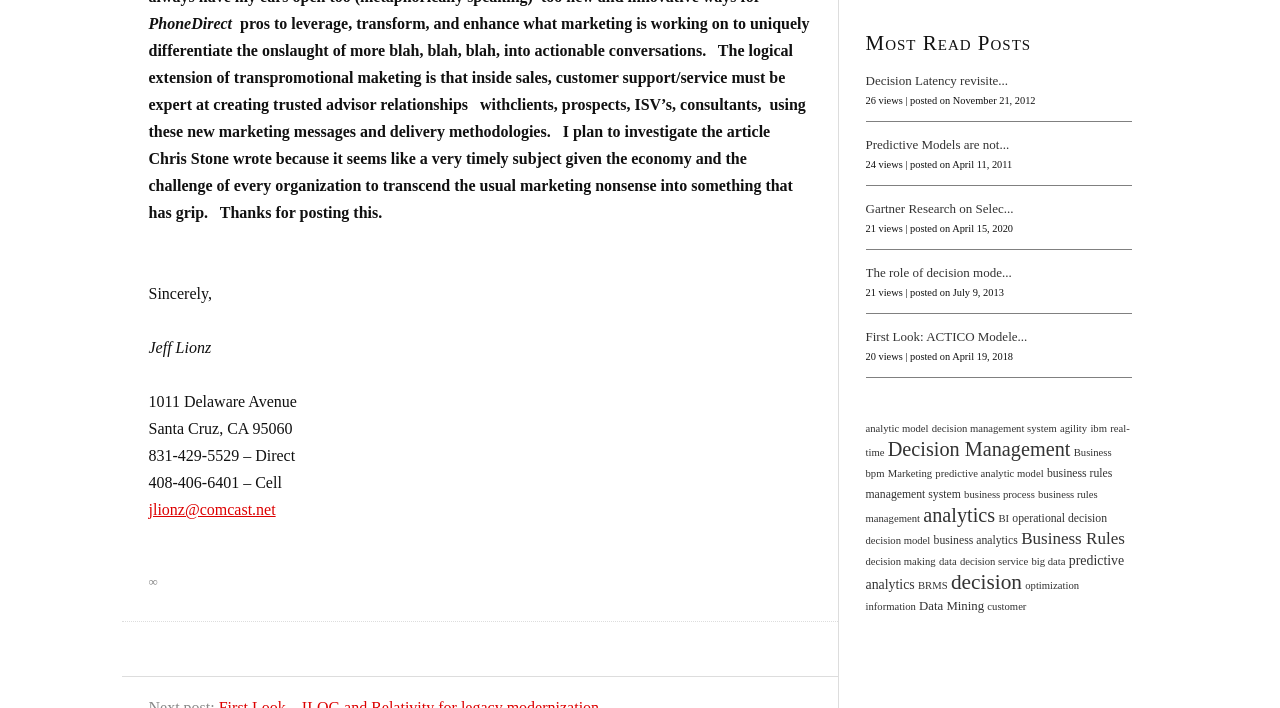How many views does the post 'Predictive Models are not...' have?
Refer to the image and provide a one-word or short phrase answer.

24 views